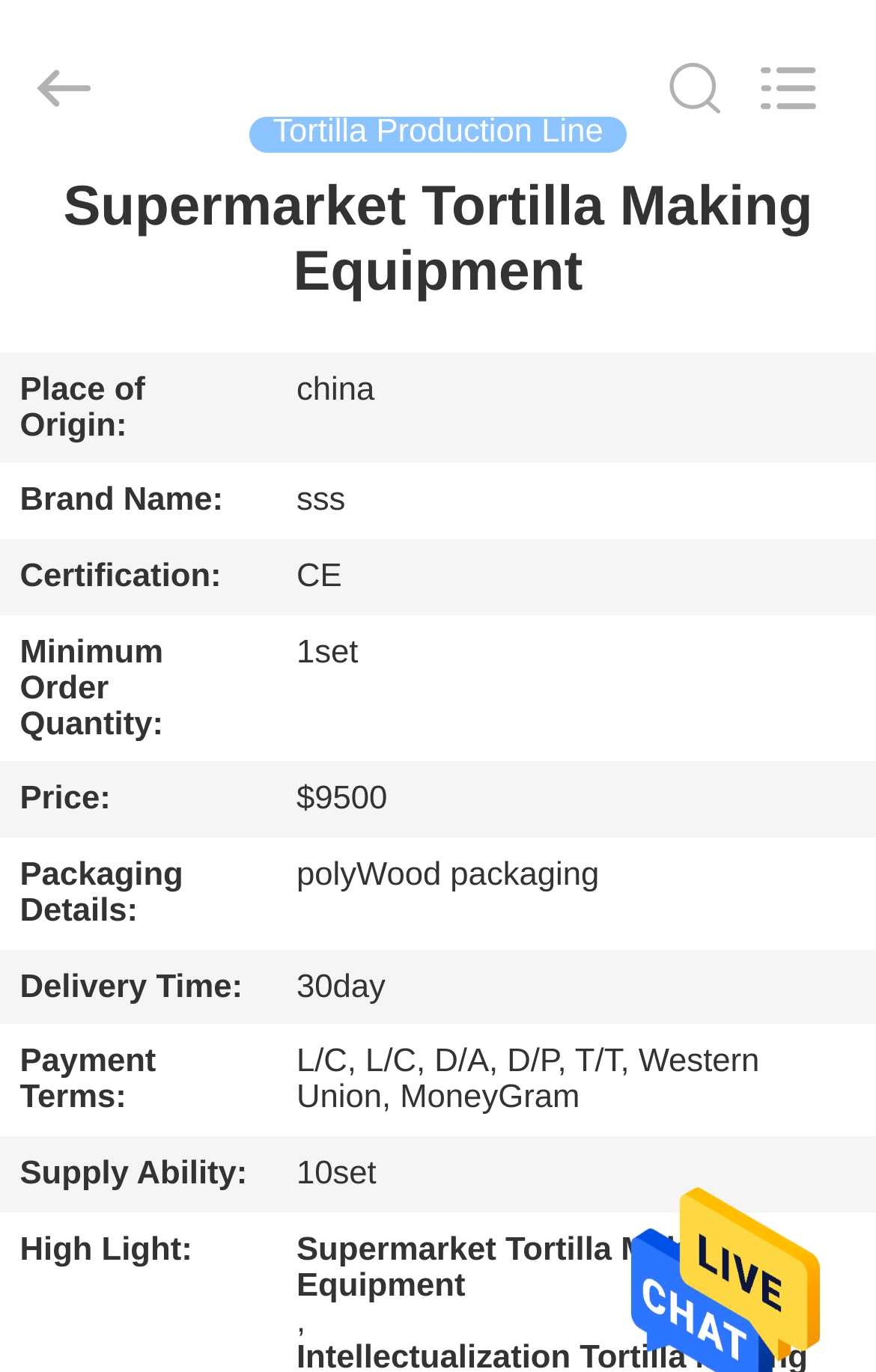From the image, can you give a detailed response to the question below:
What is the delivery time of the tortilla making equipment?

I found the answer by examining the table with product details, where the rowheader 'Delivery Time:' is paired with the gridcell '30day'.